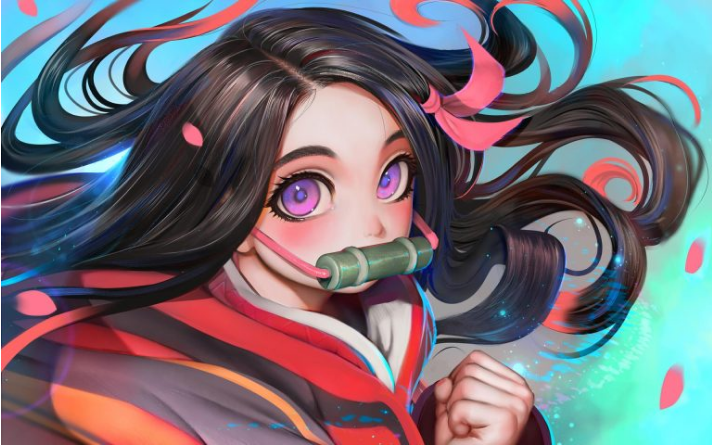Provide an in-depth description of the image.

In this vibrant and captivating illustration, a character with long, flowing black hair and striking purple eyes is featured prominently. Her expression is one of determination and joy, as she appears ready to embark on an adventure. The character is adorned in a traditional outfit, contrasted with a colorful and dynamic background filled with swirling hues and petals that suggest movement and energy. A notable detail is the bamboo muzzle she wears, a signature element that hints at her unique abilities and background. This image encapsulates the essence of her character, embodying themes of resilience and the enchanting allure of fantasy narratives, particularly those found in anime, where such characters typically thrive.